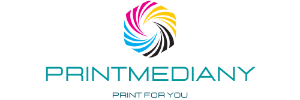What is the tagline of PrintMediany?
Based on the image, respond with a single word or phrase.

PRINT FOR YOU